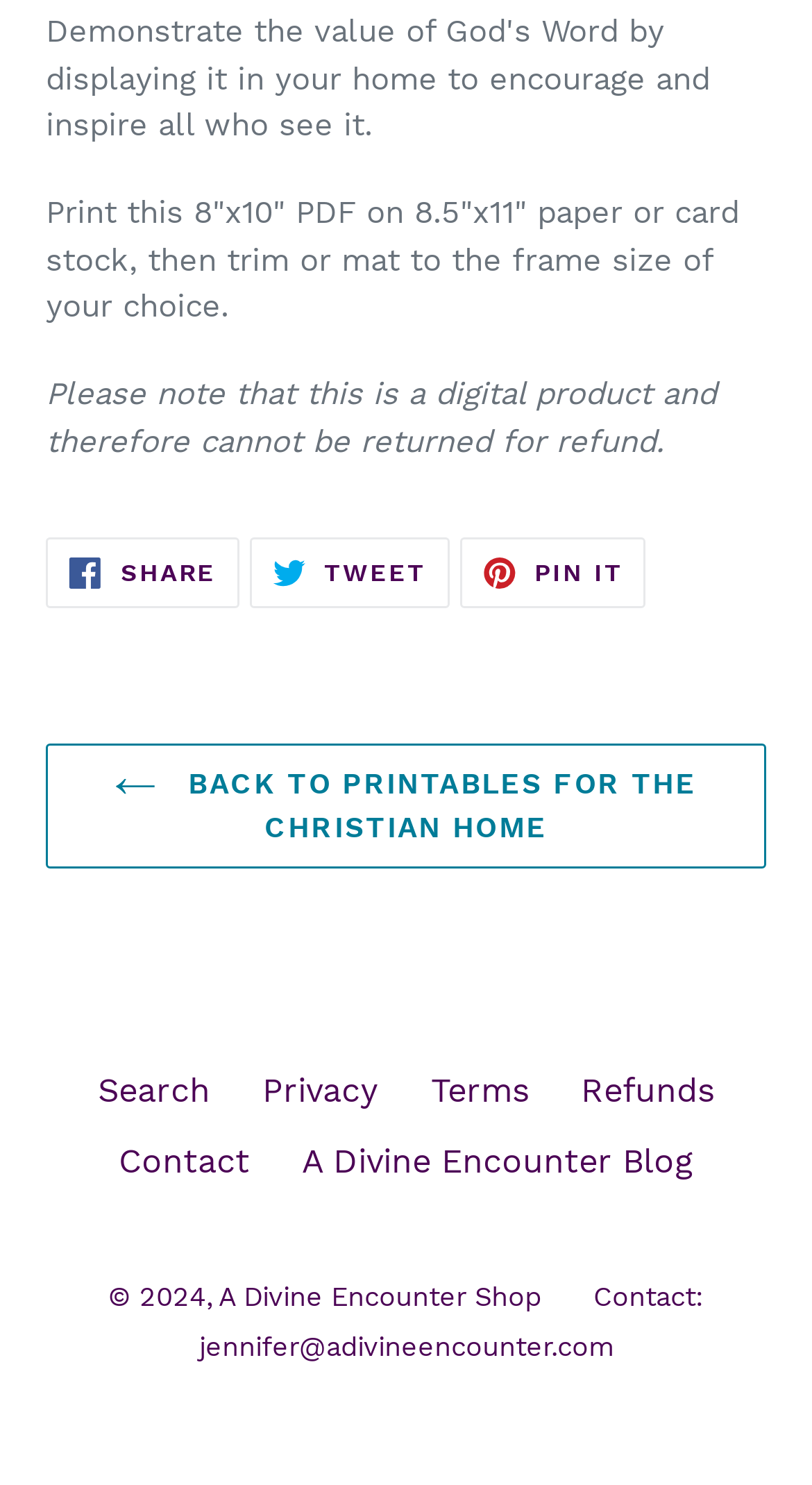Specify the bounding box coordinates of the element's region that should be clicked to achieve the following instruction: "Search". The bounding box coordinates consist of four float numbers between 0 and 1, in the format [left, top, right, bottom].

[0.121, 0.721, 0.259, 0.748]